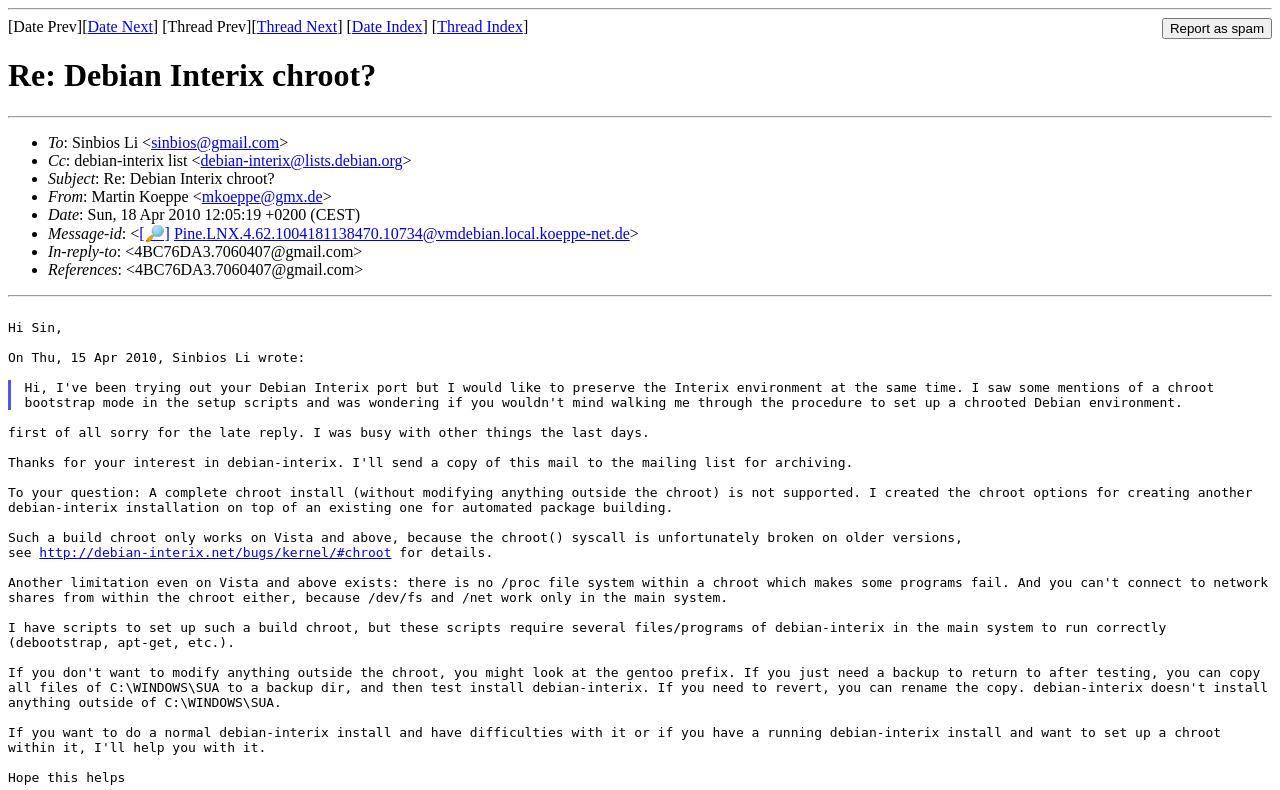Please identify the bounding box coordinates of the element on the webpage that should be clicked to follow this instruction: "Follow the link sinbios@gmail.com". The bounding box coordinates should be given as four float numbers between 0 and 1, formatted as [left, top, right, bottom].

[0.118, 0.169, 0.218, 0.191]